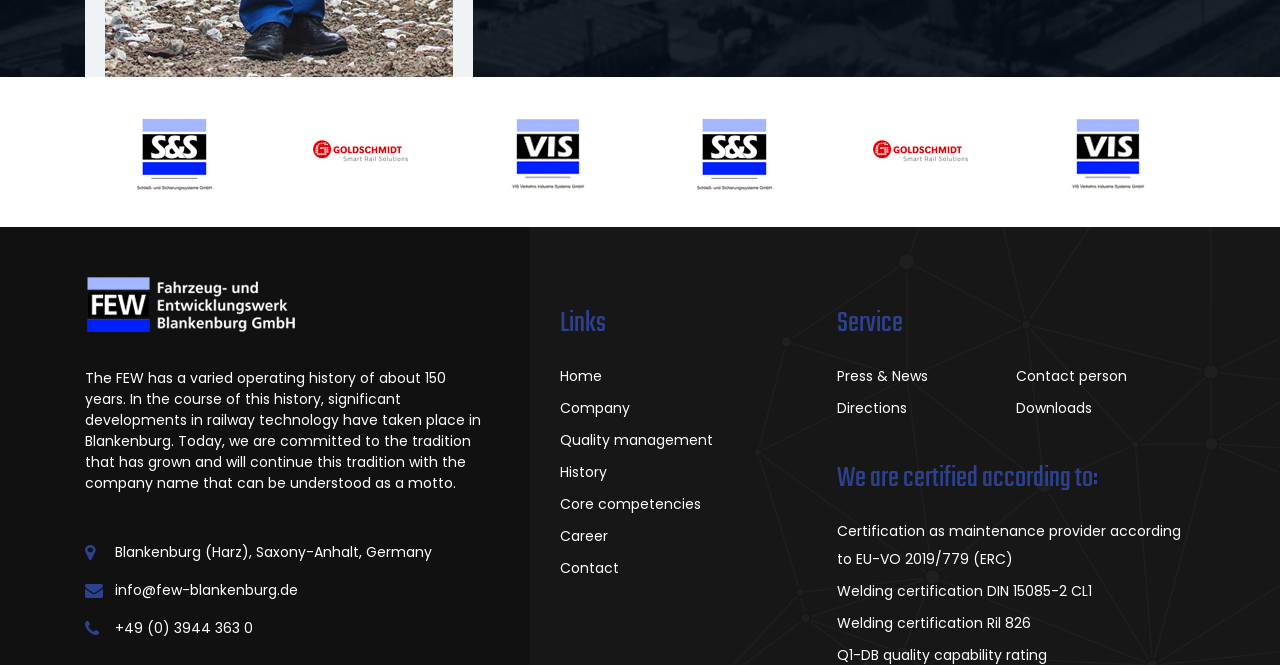Carefully observe the image and respond to the question with a detailed answer:
How many sections are there in the webpage's navigation?

I counted the number of sections in the webpage's navigation, which are 'Links', 'Service', and 'We are certified according to:'.